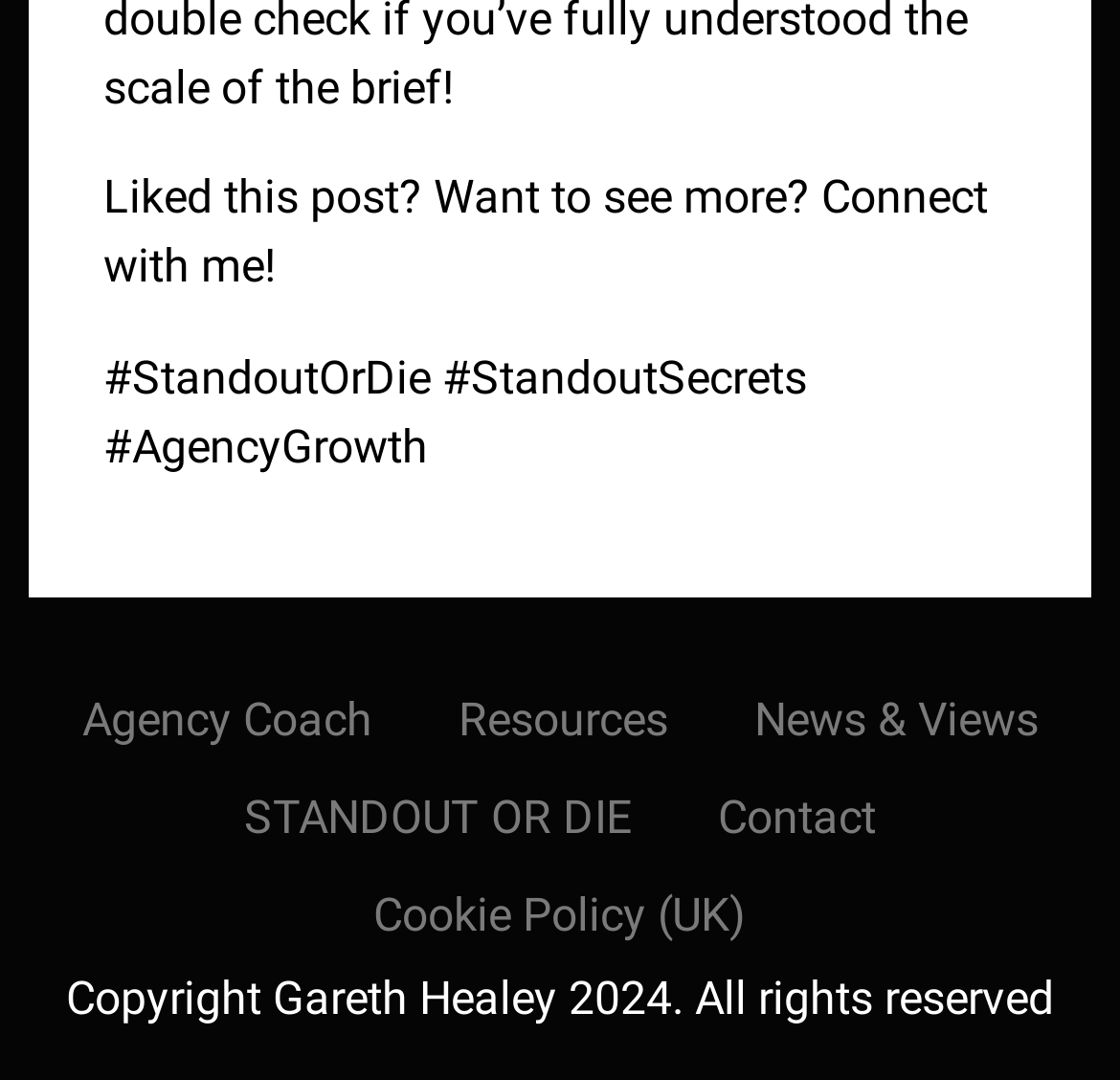Find the UI element described as: "Animal Massage" and predict its bounding box coordinates. Ensure the coordinates are four float numbers between 0 and 1, [left, top, right, bottom].

None